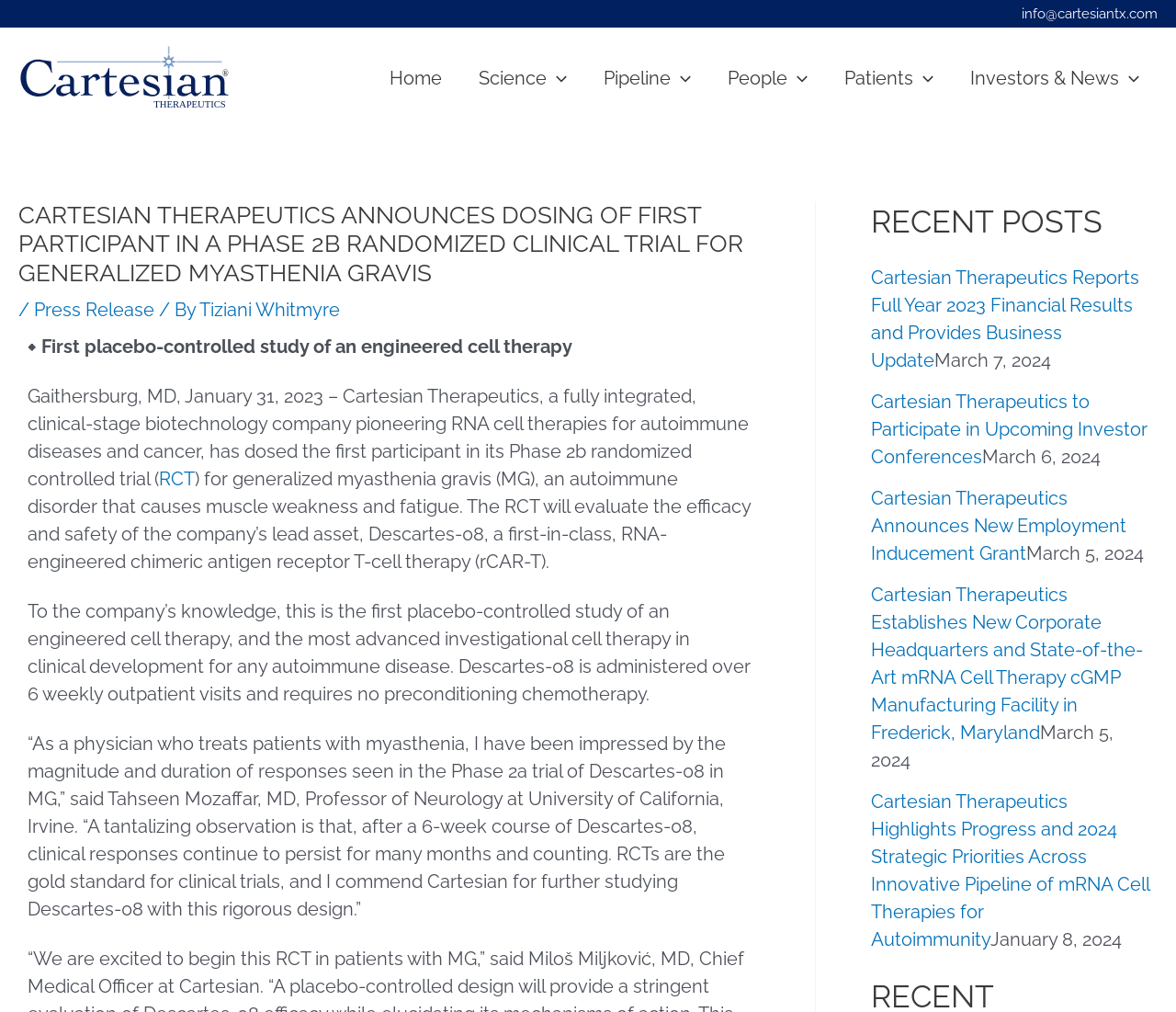Give a one-word or one-phrase response to the question: 
What is the name of the lead asset?

Descartes-08